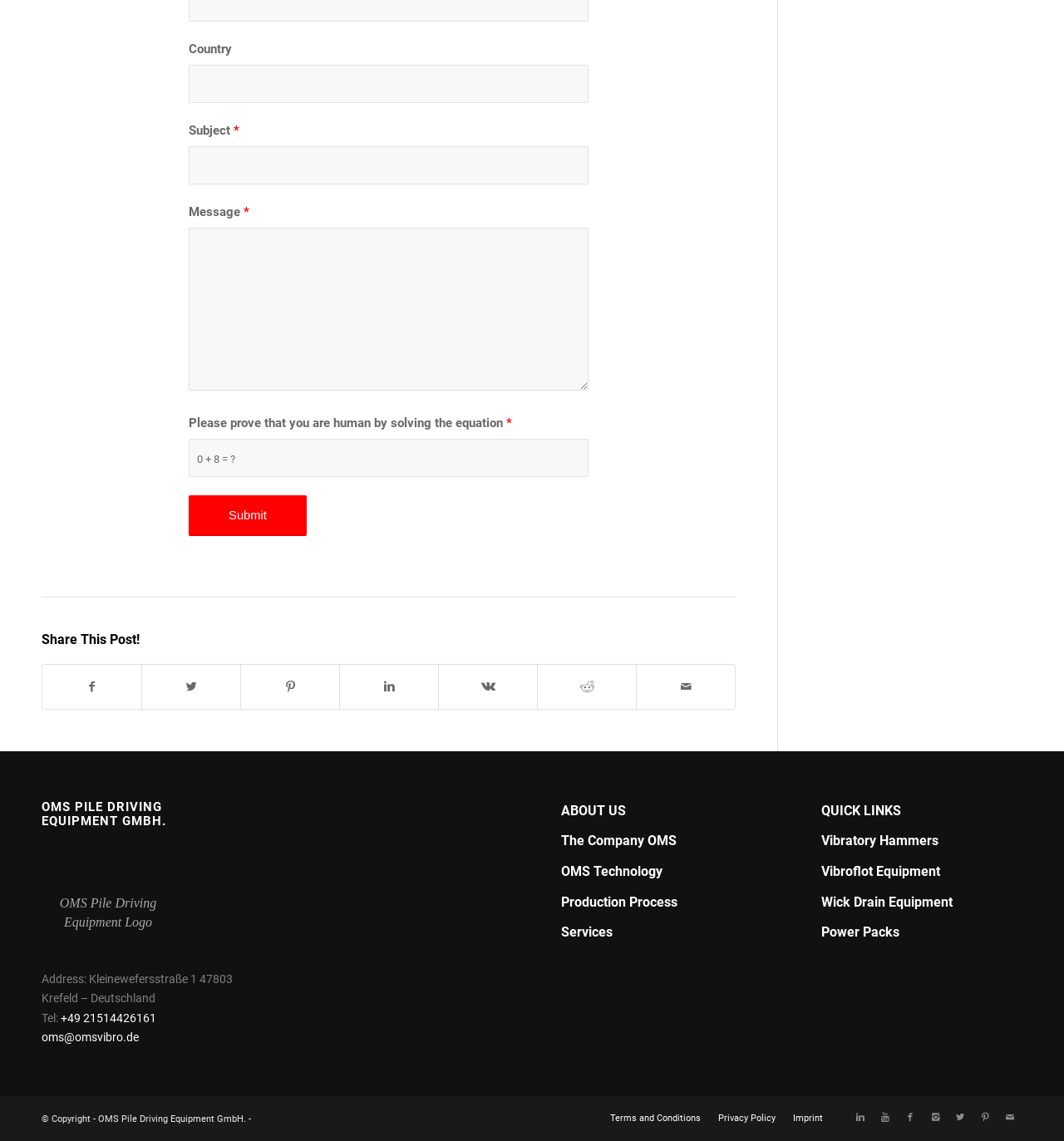Determine the bounding box coordinates of the target area to click to execute the following instruction: "Read about the company."

[0.528, 0.73, 0.636, 0.744]